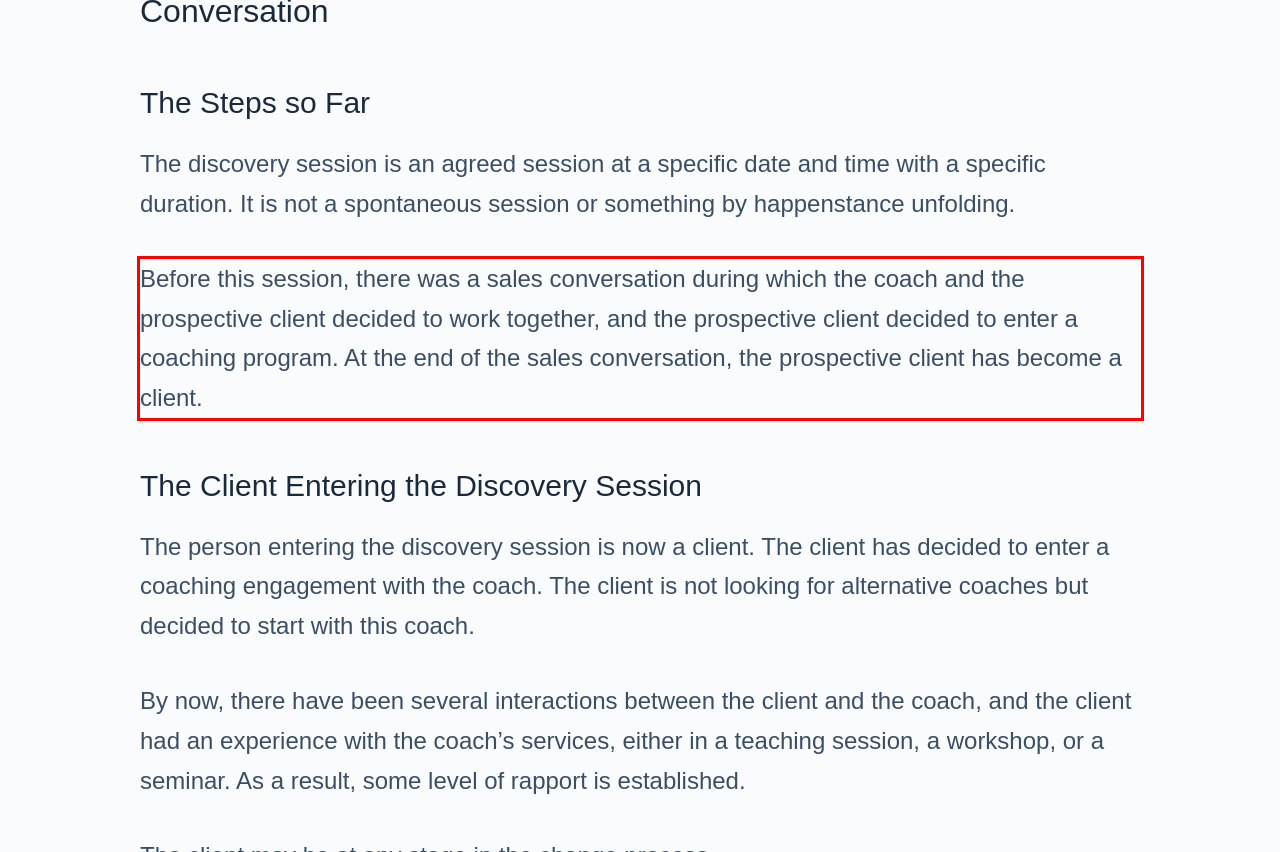Review the webpage screenshot provided, and perform OCR to extract the text from the red bounding box.

Before this session, there was a sales conversation during which the coach and the prospective client decided to work together, and the prospective client decided to enter a coaching program. At the end of the sales conversation, the prospective client has become a client.